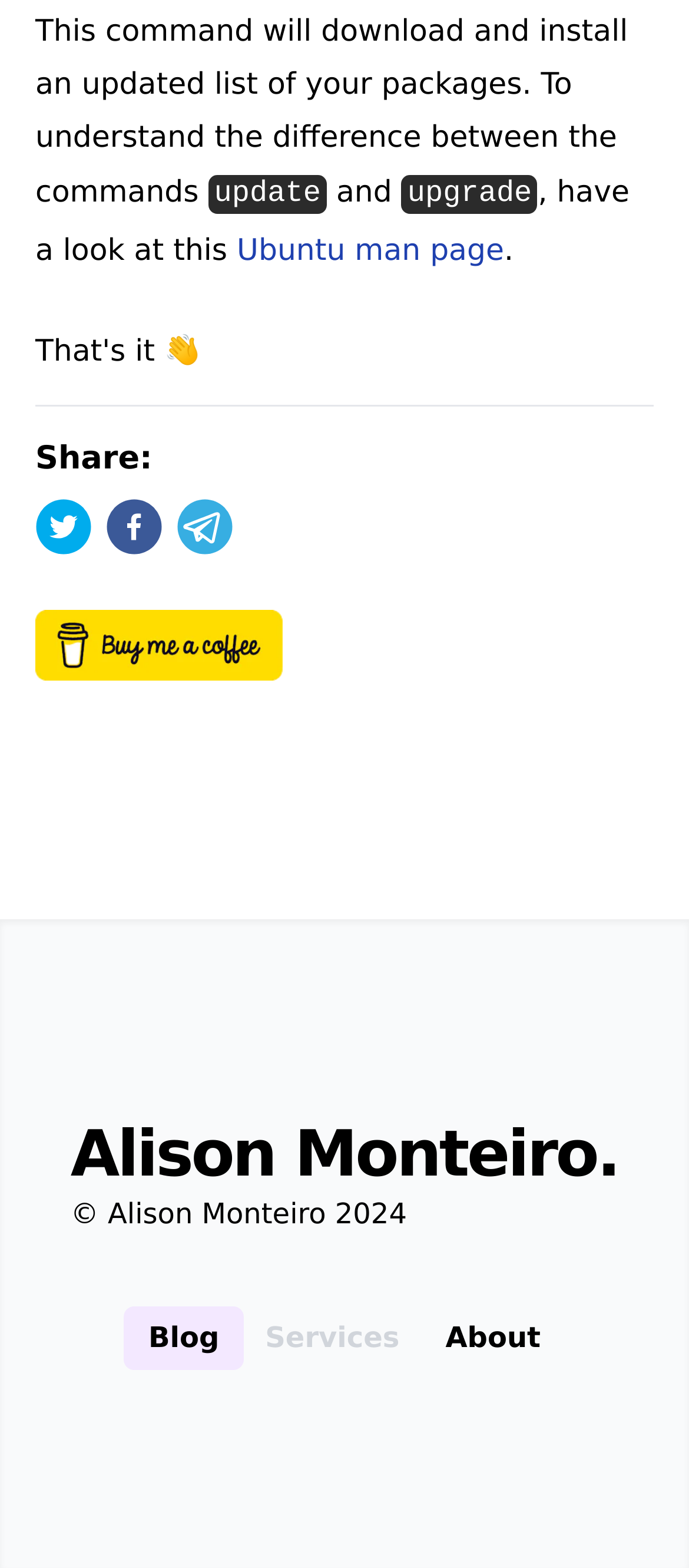What is the author of the webpage?
Look at the image and provide a detailed response to the question.

The author of the webpage is mentioned in the footer section, where it says '© Alison Monteiro 2024'. This indicates that Alison Monteiro is the owner or creator of the webpage.